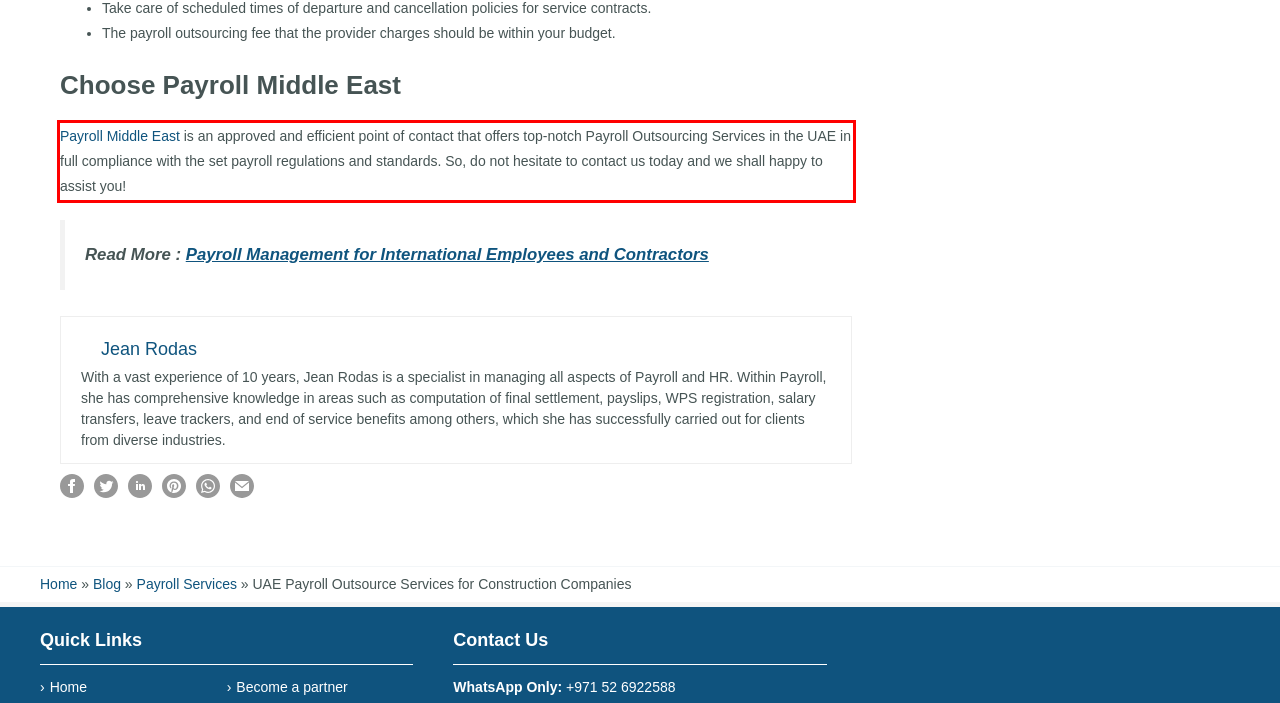Please identify the text within the red rectangular bounding box in the provided webpage screenshot.

Payroll Middle East is an approved and efficient point of contact that offers top-notch Payroll Outsourcing Services in the UAE in full compliance with the set payroll regulations and standards. So, do not hesitate to contact us today and we shall happy to assist you!